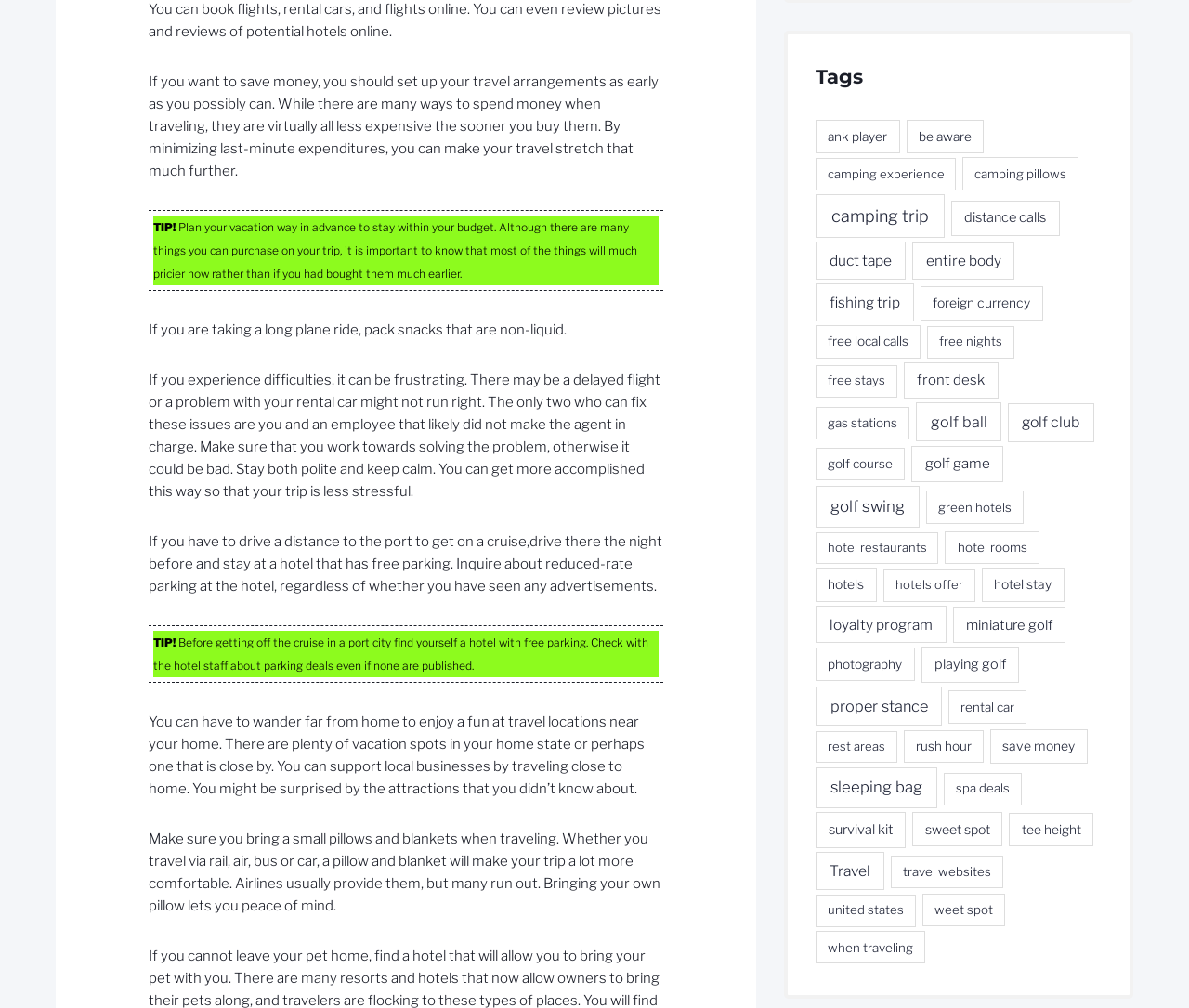Please provide the bounding box coordinates for the element that needs to be clicked to perform the following instruction: "Click on 'Travel' tag". The coordinates should be given as four float numbers between 0 and 1, i.e., [left, top, right, bottom].

[0.686, 0.845, 0.744, 0.883]